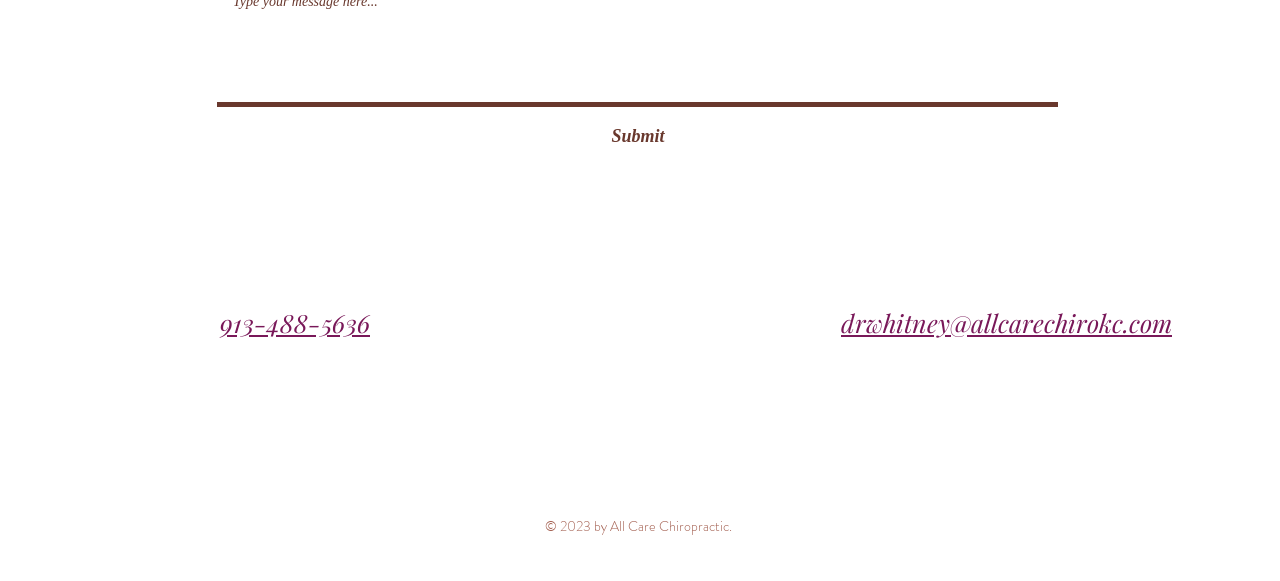What is the address of All Care Chiropractic?
Could you answer the question with a detailed and thorough explanation?

I found the address by looking at the heading element that contains the text '204W. Linwood Blvd, Kansas City MO 64111', which is also a link. This suggests that it's a clickable address to get directions to the chiropractic office.